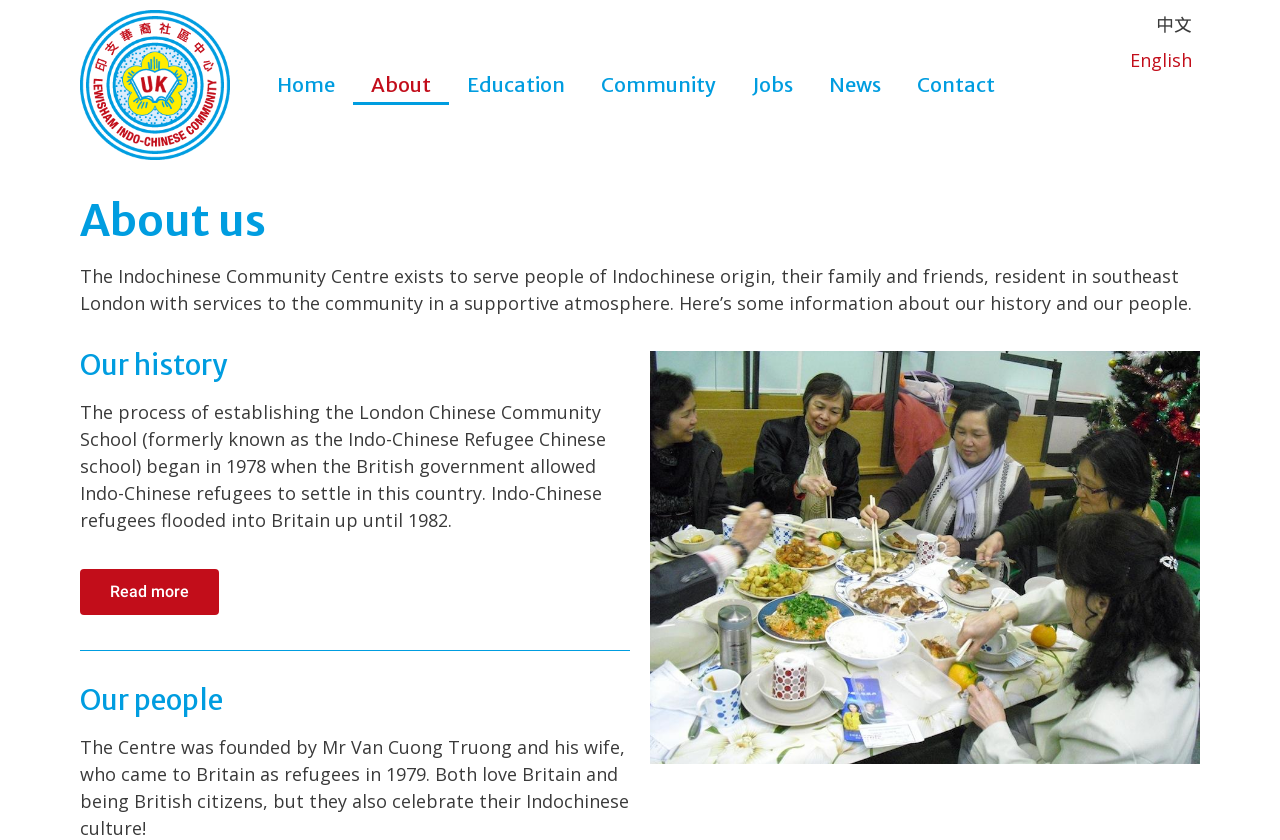With reference to the screenshot, provide a detailed response to the question below:
What is the purpose of the Indochinese Community Centre?

I read the introductory text, which states that the Centre exists to serve people of Indochinese origin, their family and friends, resident in southeast London with services to the community in a supportive atmosphere.